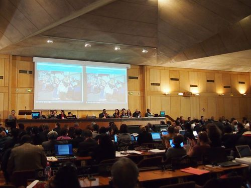Answer the question using only a single word or phrase: 
What is the focus of the event?

Cultural heritage or international collaboration